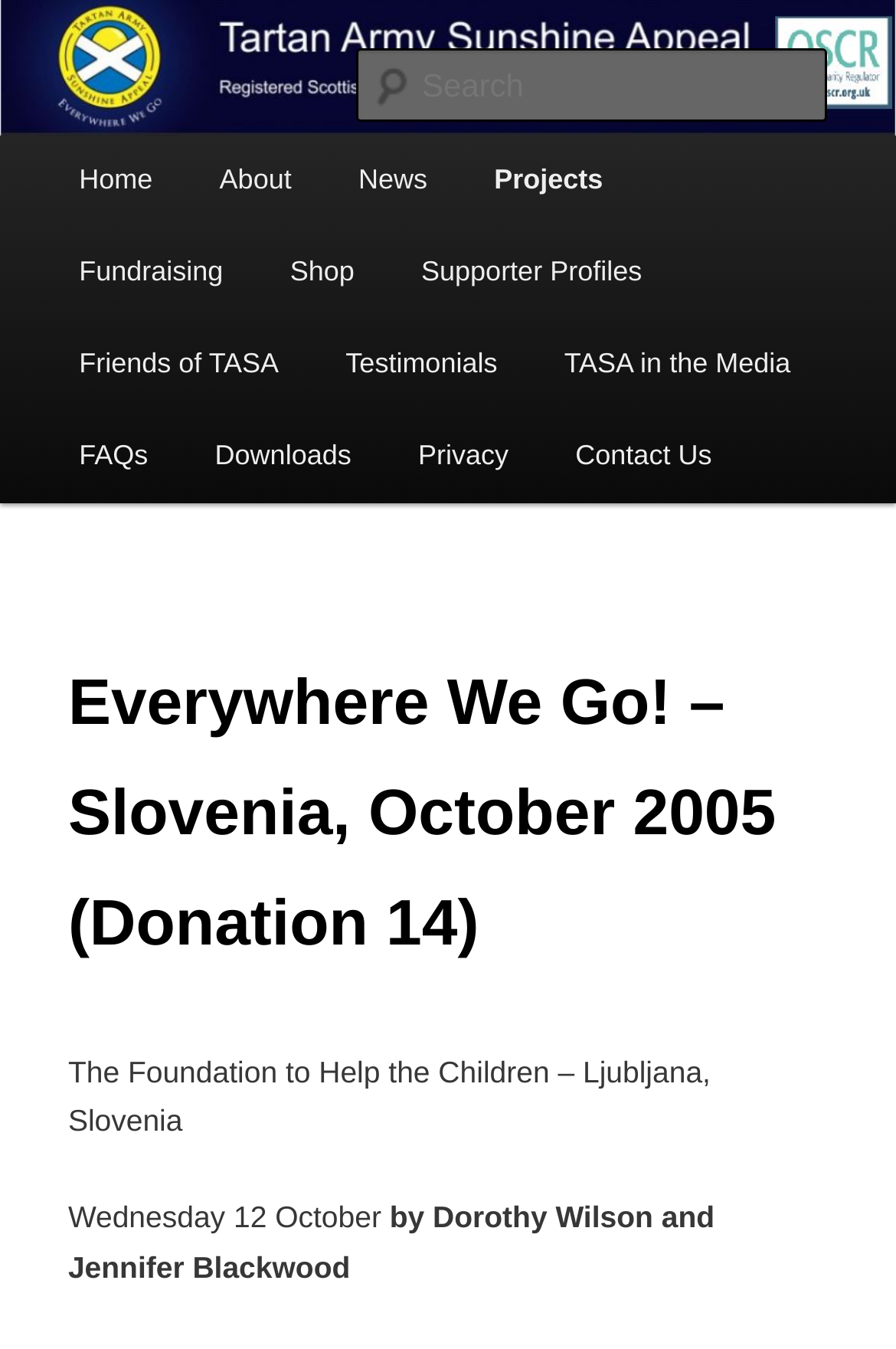Find the bounding box coordinates of the element you need to click on to perform this action: 'Search for something'. The coordinates should be represented by four float values between 0 and 1, in the format [left, top, right, bottom].

[0.396, 0.036, 0.924, 0.091]